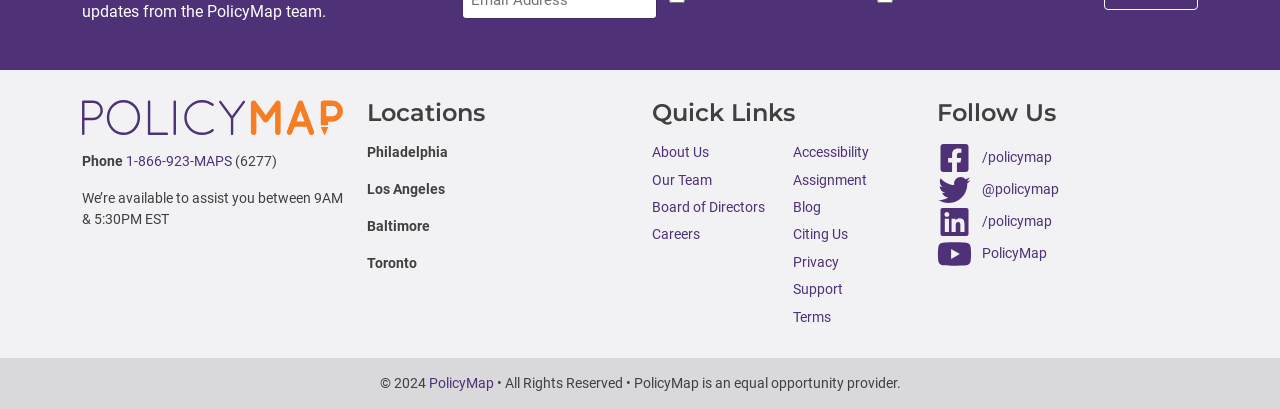What is the phone number for assistance?
Give a single word or phrase as your answer by examining the image.

1-866-923-MAPS